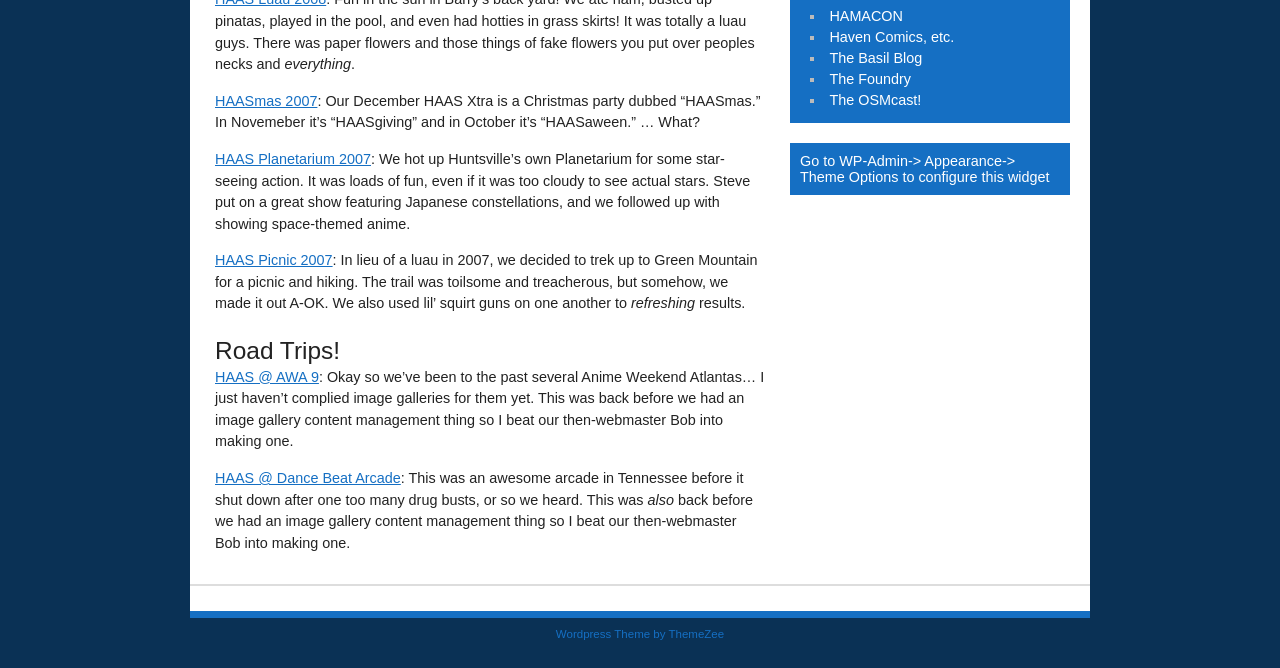Bounding box coordinates are given in the format (top-left x, top-left y, bottom-right x, bottom-right y). All values should be floating point numbers between 0 and 1. Provide the bounding box coordinate for the UI element described as: Haven Comics, etc.

[0.648, 0.043, 0.745, 0.067]